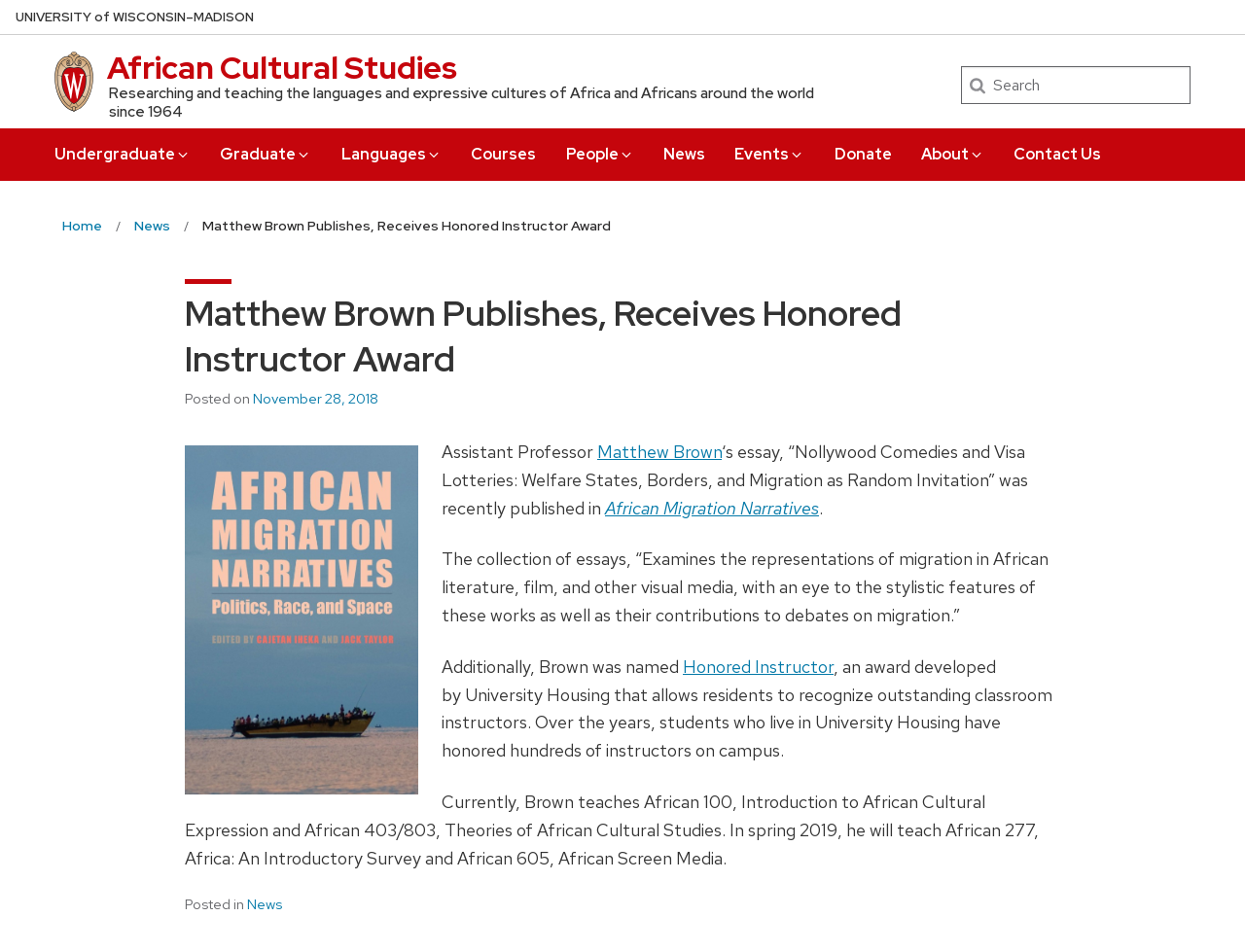Identify the bounding box coordinates for the region to click in order to carry out this instruction: "Visit the University of Wisconsin Madison home page". Provide the coordinates using four float numbers between 0 and 1, formatted as [left, top, right, bottom].

[0.012, 0.0, 0.204, 0.036]